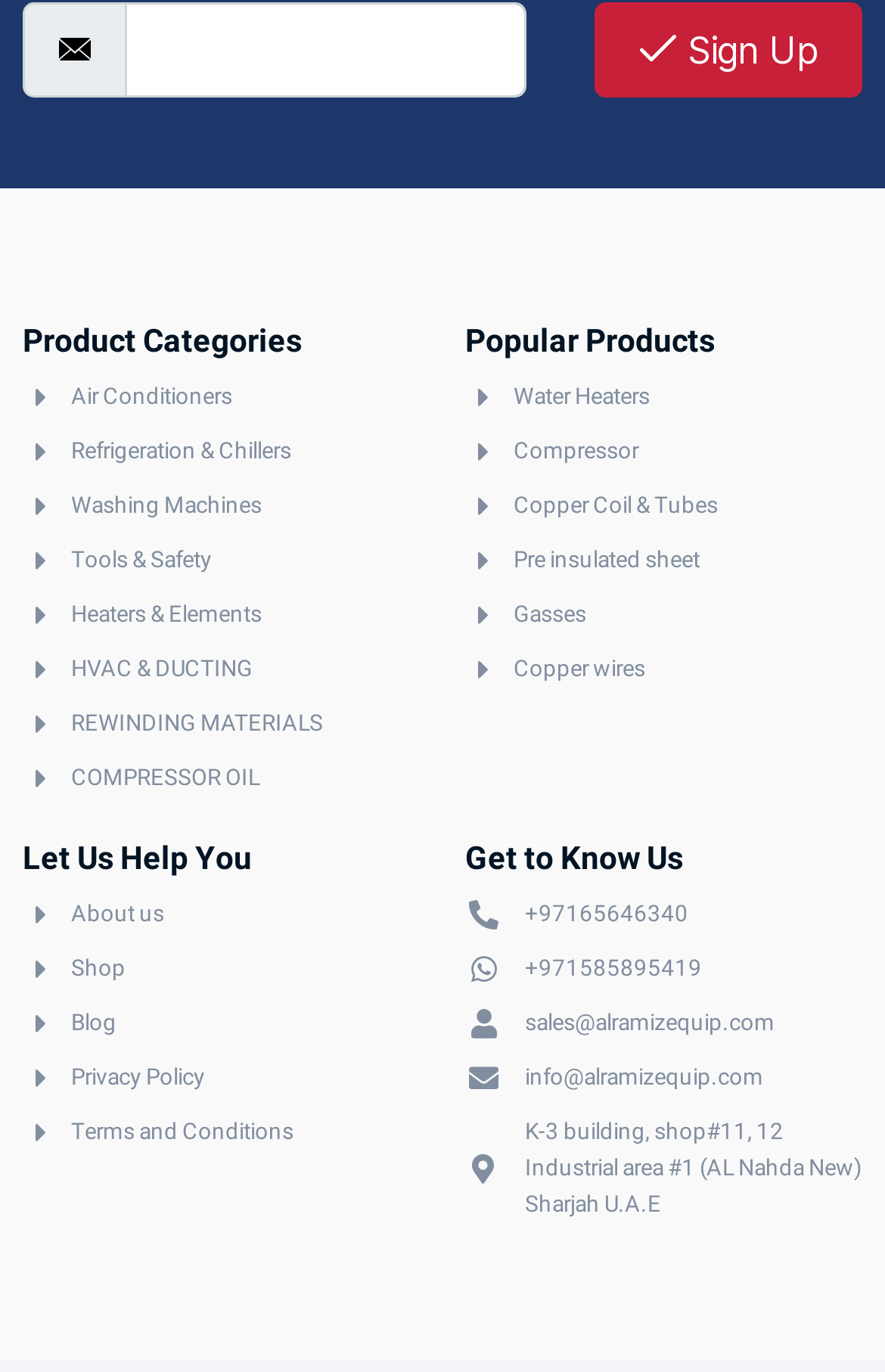Please determine the bounding box coordinates of the element to click in order to execute the following instruction: "Read news". The coordinates should be four float numbers between 0 and 1, specified as [left, top, right, bottom].

None